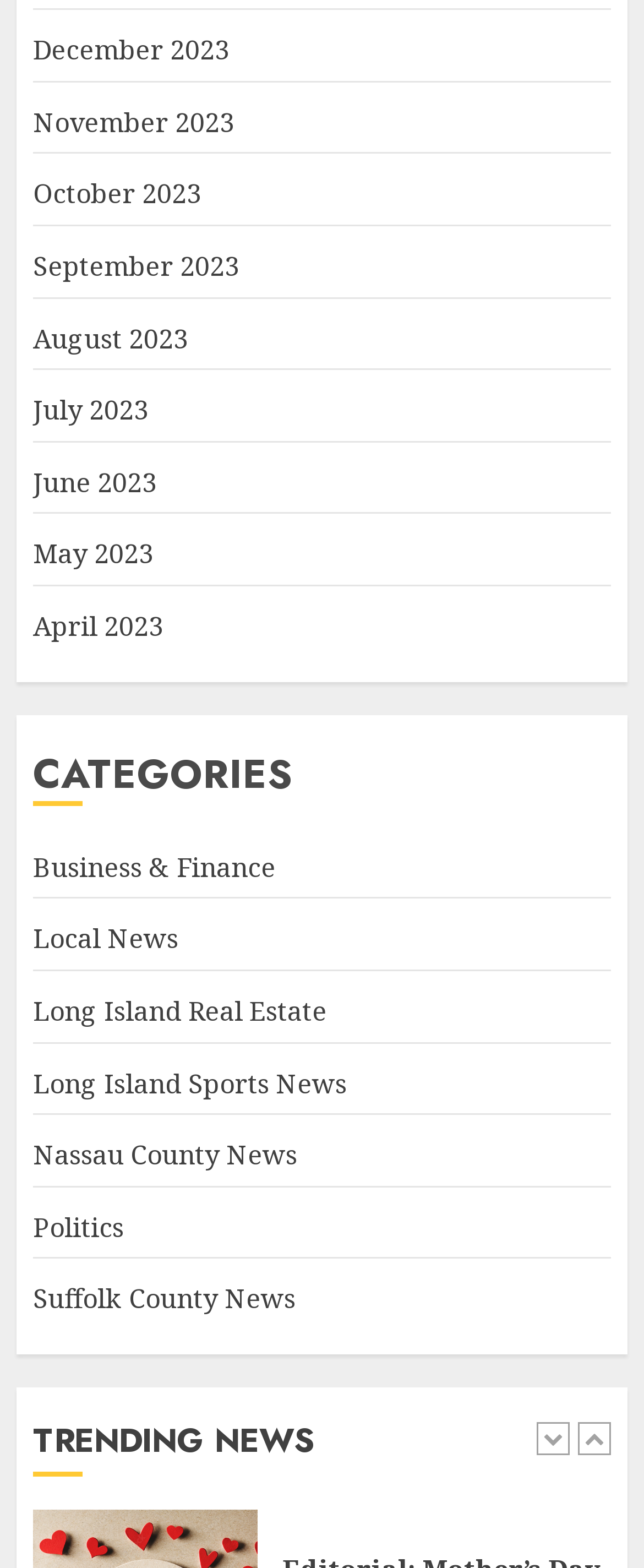How many news categories are listed?
Answer the question with a detailed explanation, including all necessary information.

I counted the number of links under the 'CATEGORIES' heading, which are 'Business & Finance', 'Local News', 'Long Island Real Estate', 'Long Island Sports News', 'Nassau County News', 'Politics', 'Suffolk County News', which are 8 in total.